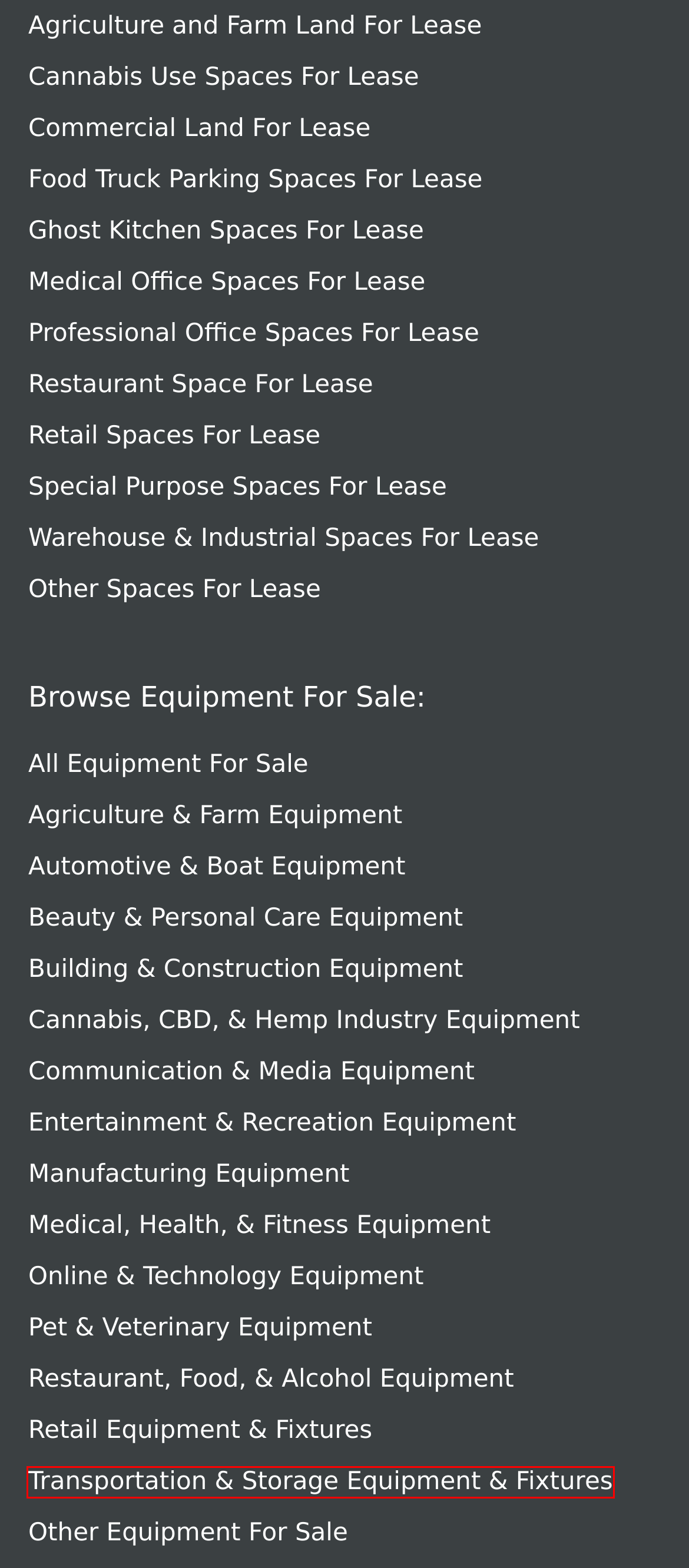Review the screenshot of a webpage containing a red bounding box around an element. Select the description that best matches the new webpage after clicking the highlighted element. The options are:
A. Jars Ann Arbor – Turnkey Provisioning Center | BizTrader  Ann Arbor  MI  USA
B. Login | BizTrader
C. SBA Lenders | BizTrader
D. Medical Office Spaces For Lease | BizTrader
E. Transportation & Storage Equipment & Fixtures For Sale | BizTrader
F. Beauty & Personal Care Equipment For Sale | BizTrader
G. Cannabis Use Spaces For Lease | BizTrader
H. Battle Creek – Industrial/Cannabis Warehouses | BizTrader  Battle Creek  MI  USA

E